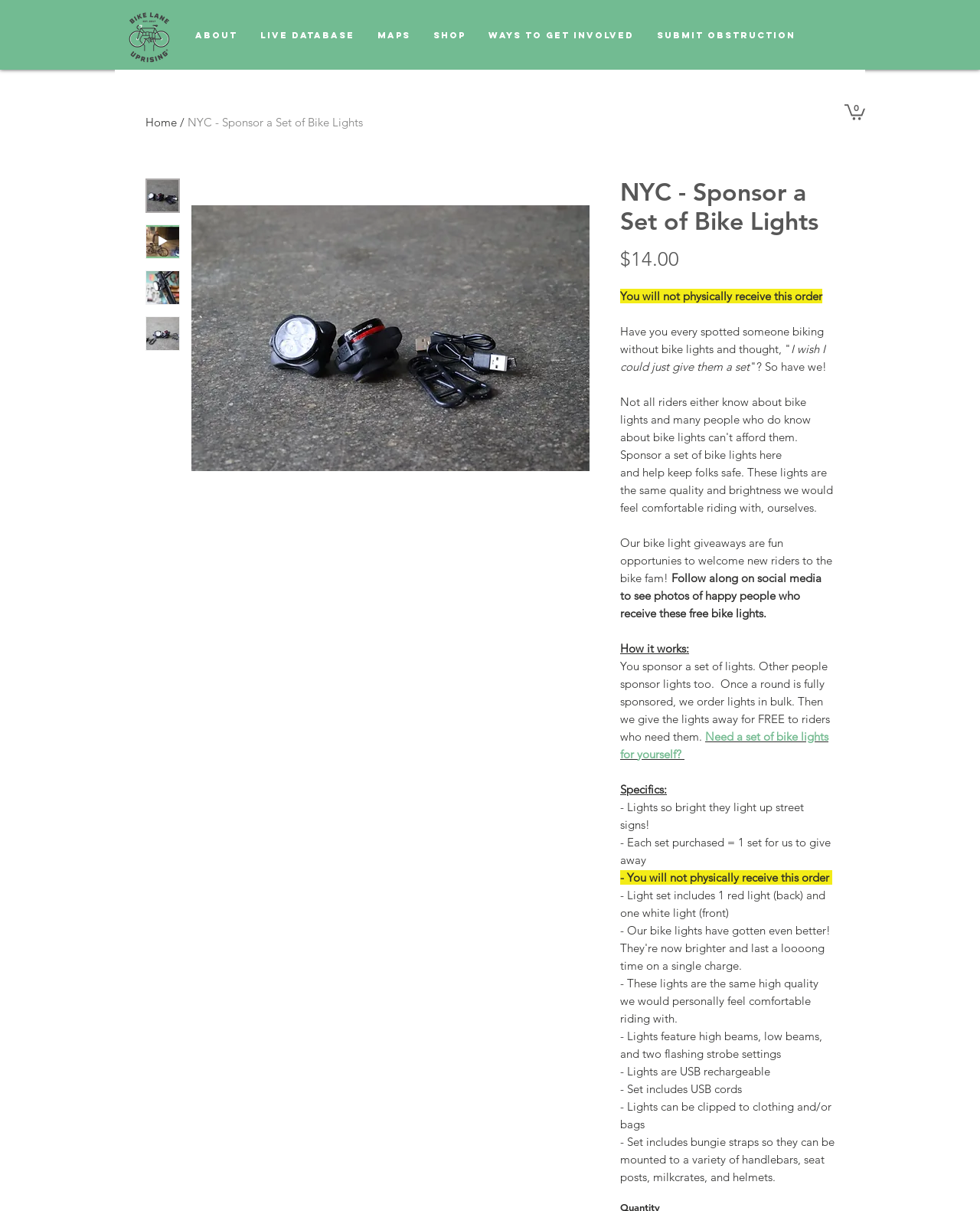Provide a comprehensive caption for the webpage.

This webpage is about sponsoring a set of bike lights through an organization called Bike Lane Uprising. At the top left corner, there is a logo of Bike Lane Uprising. Below the logo, there is a navigation menu with links to different sections of the website, including "About", "Live Database", "Maps", "Shop", and "Ways to Get Involved".

The main content of the webpage is about sponsoring a set of bike lights. There is a heading that reads "NYC - Sponsor a Set of Bike Lights" followed by a price of $14.00. Below the price, there is a paragraph of text that explains the purpose of sponsoring bike lights, which is to give them away for free to riders who need them.

There are several sections of text that describe how the bike light giveaways work, including the process of sponsoring a set of lights, how the lights are distributed, and the features of the lights. The text also mentions that the lights are high-quality and can be clipped to clothing and/or bags.

On the right side of the webpage, there is a call-to-action button that says "Cart with 0 items", indicating that the user has not added any items to their cart. There is also a thumbnail image of the bike lights below the button.

At the top right corner of the webpage, there is a link to the homepage. There are also several hidden elements, including a video player and volume control buttons, but they are not visible by default.